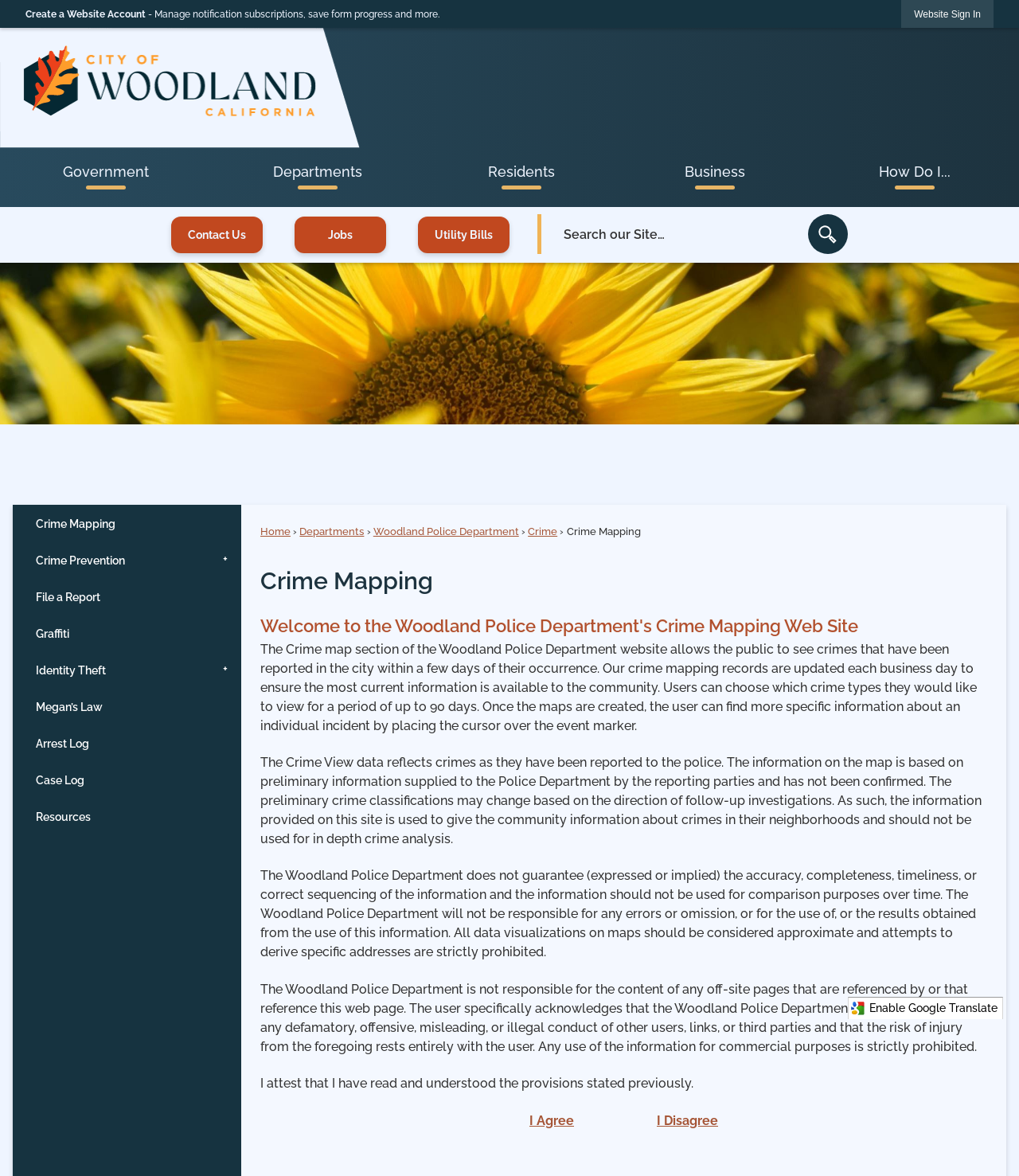Please identify the bounding box coordinates of the area that needs to be clicked to follow this instruction: "Go to the Woodland California Home Page".

[0.0, 0.024, 0.353, 0.126]